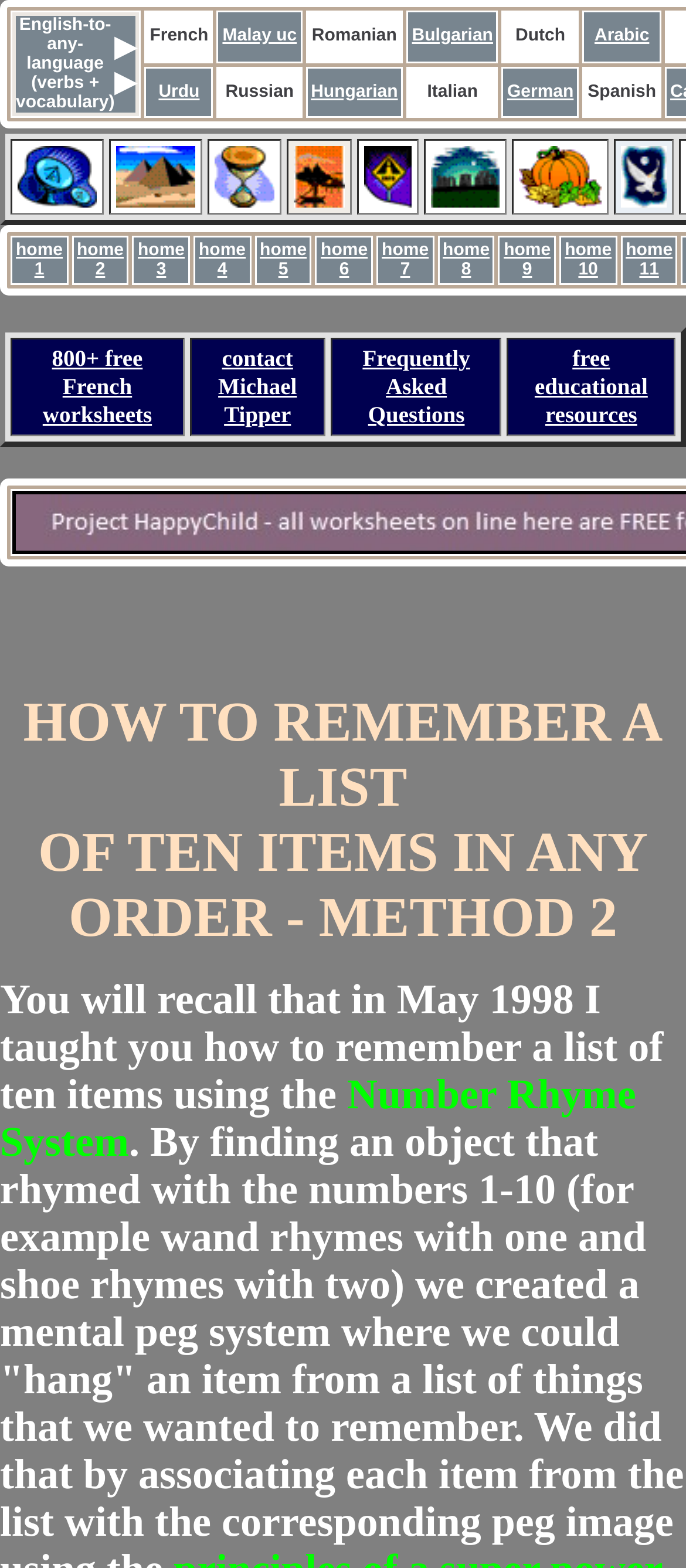Predict the bounding box of the UI element based on this description: "aria-label="Search"".

None